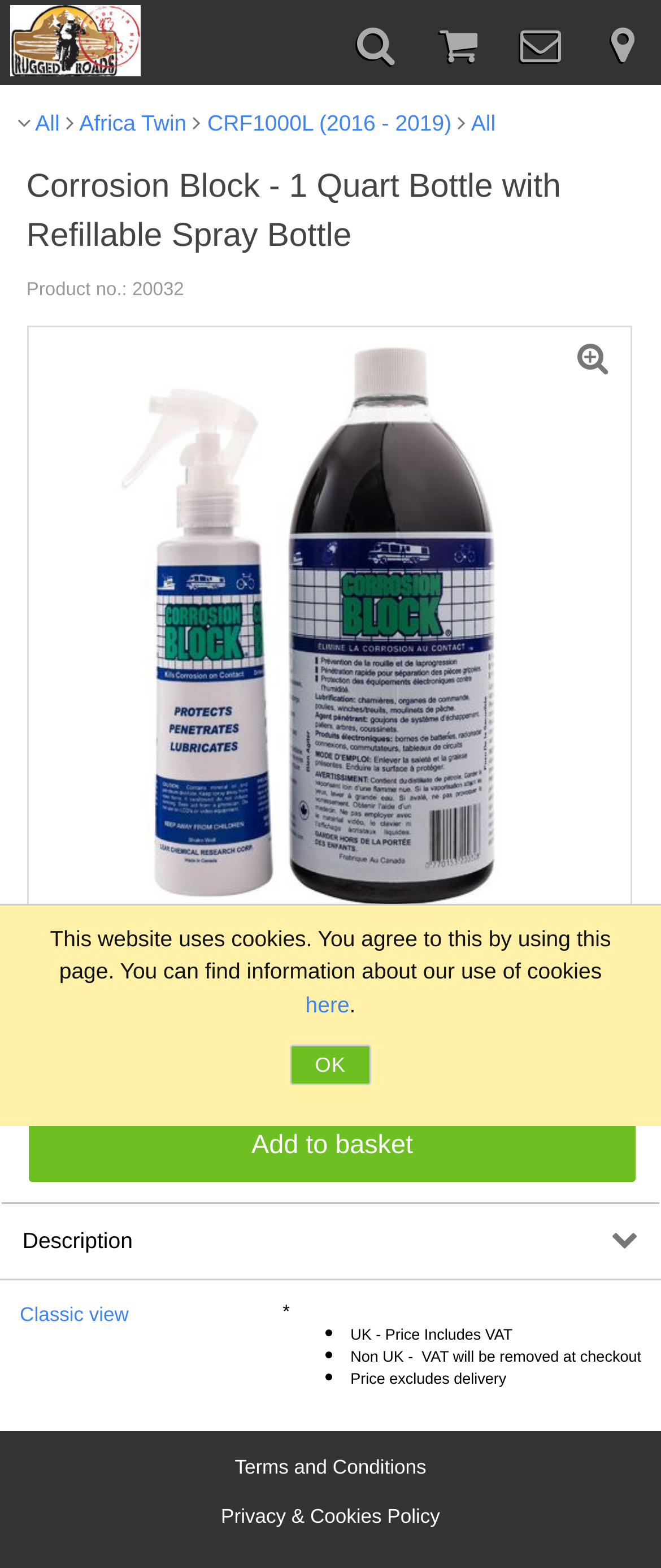Give a one-word or short-phrase answer to the following question: 
What is the purpose of the button?

Add to basket